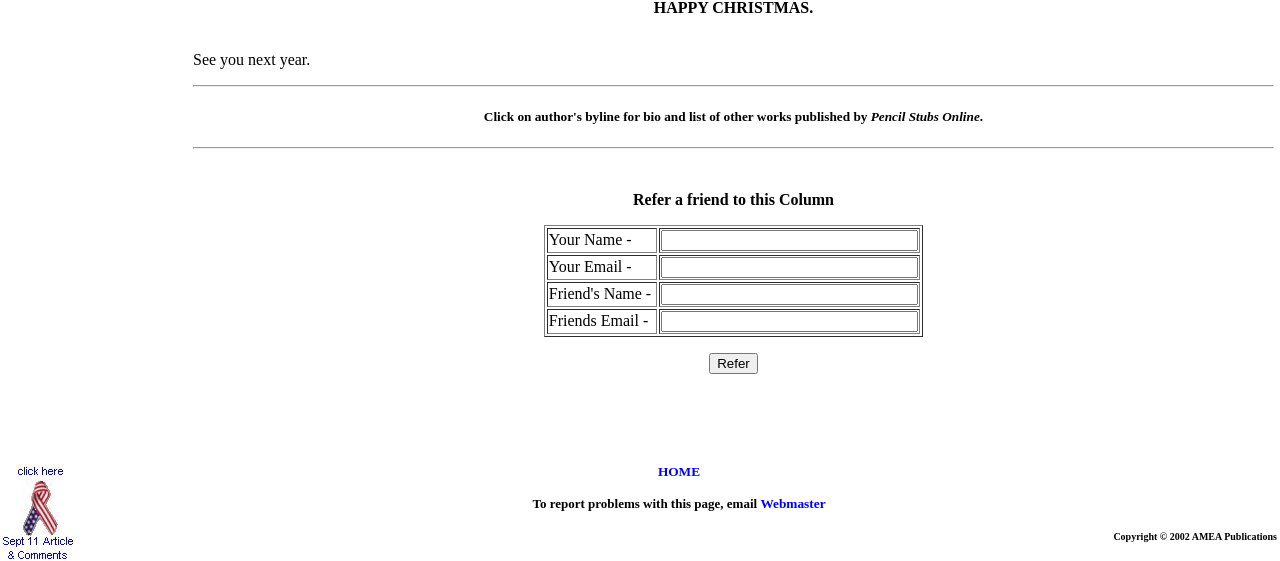What is the purpose of the table?
Please provide a comprehensive and detailed answer to the question.

The table is used to input information to refer a friend to this column, as indicated by the static text 'Refer a friend to this Column' and the grid cells for inputting names and emails.